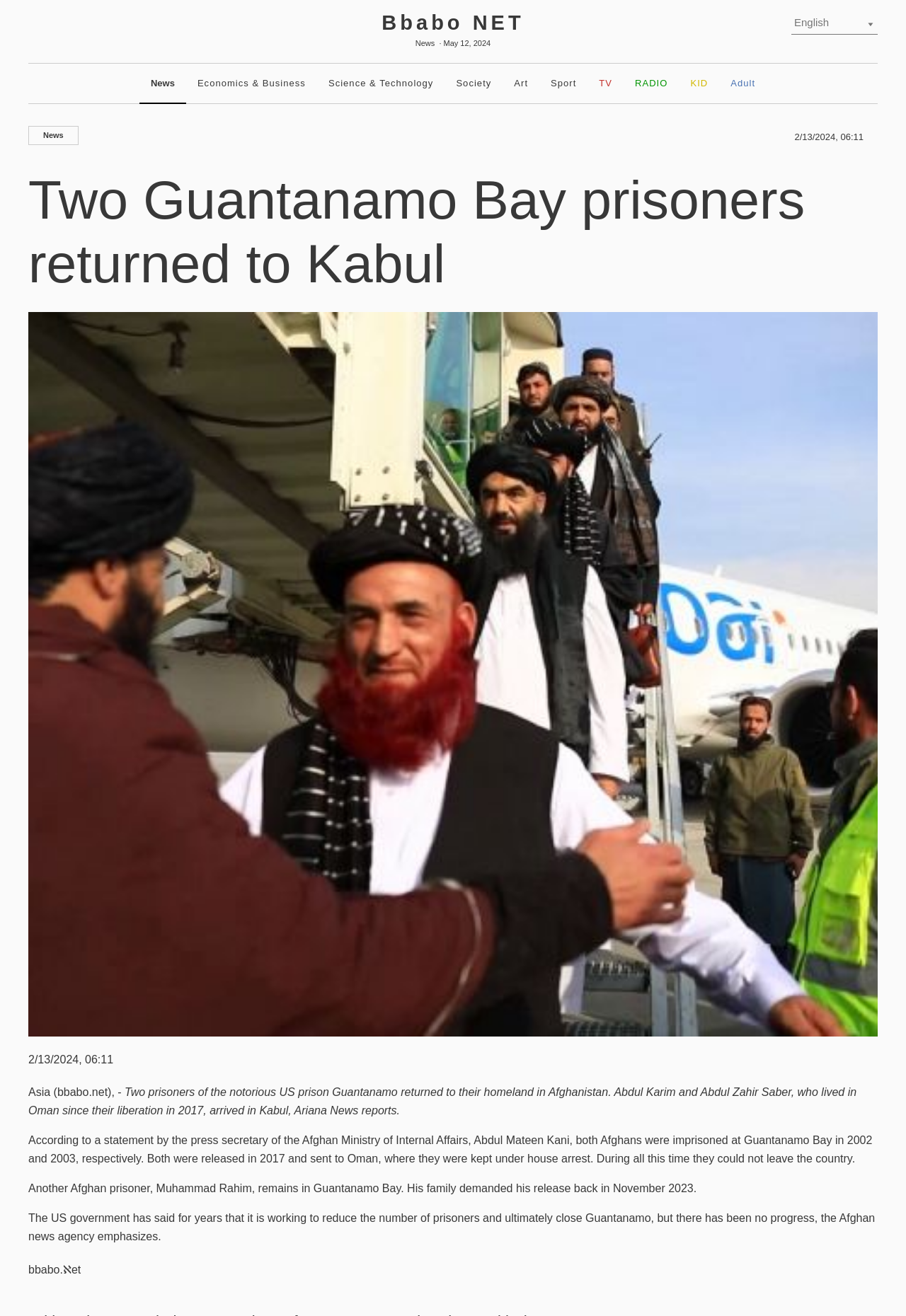Using the description "News", locate and provide the bounding box of the UI element.

[0.154, 0.048, 0.205, 0.078]